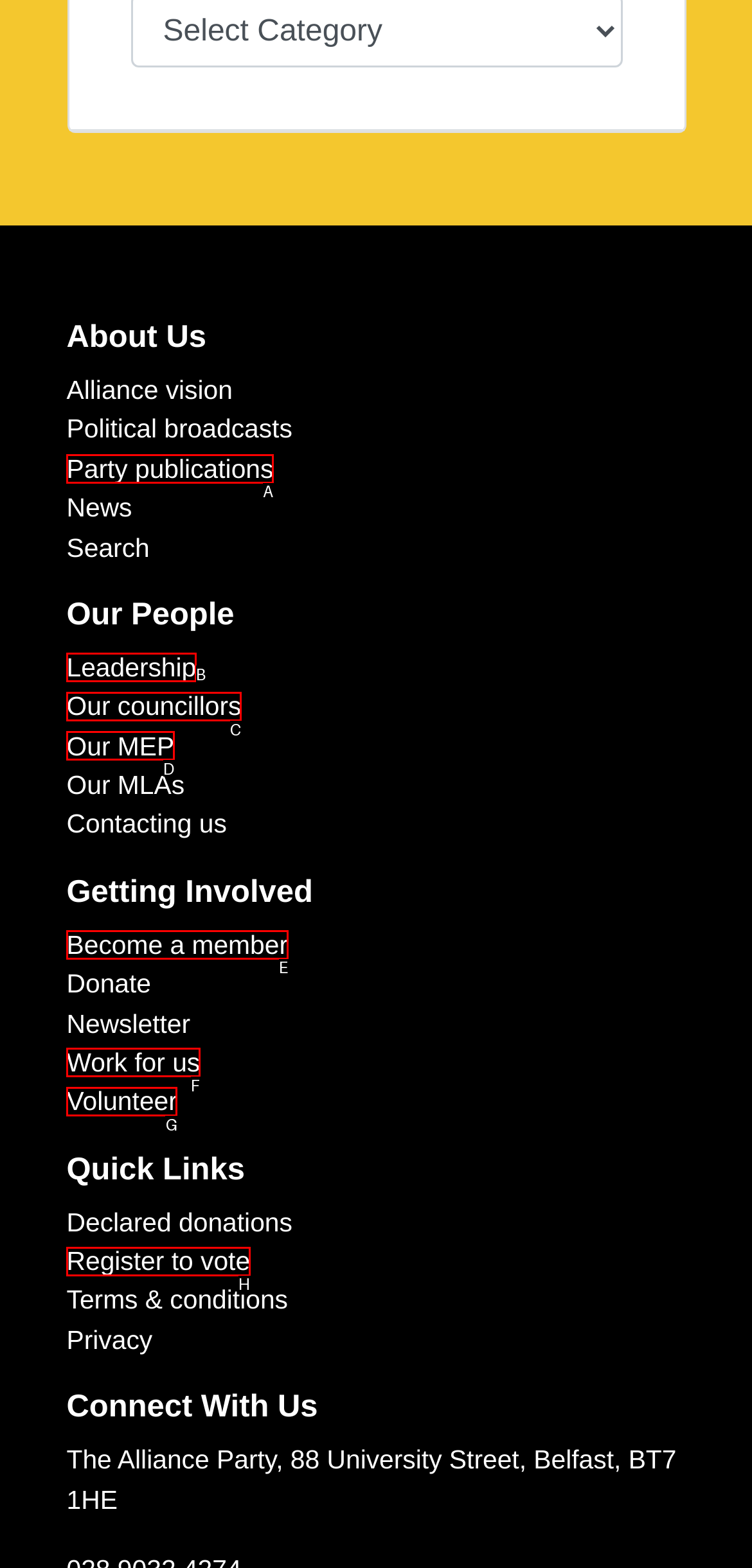Pick the HTML element that corresponds to the description: Register to vote
Answer with the letter of the correct option from the given choices directly.

H